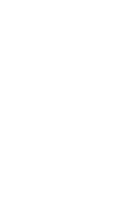Paint a vivid picture with your words by describing the image in detail.

The image features the cover art for the eBook titled "Der Sandmann." This visual presents a compelling illustration or design associated with the literary work, which is a classic in German literature. The cover is characterized by its intriguing imagery that likely reflects themes or elements from the story, aimed at capturing the attention of potential readers. Positioned within a section of suggested eBooks alongside related titles, it invites exploration of other works from the same author. The eBook is made available by the publisher 'DIGICAT,' emphasizing accessibility as part of modern reading options, with a self-contained link for readers to learn more or make a purchase.